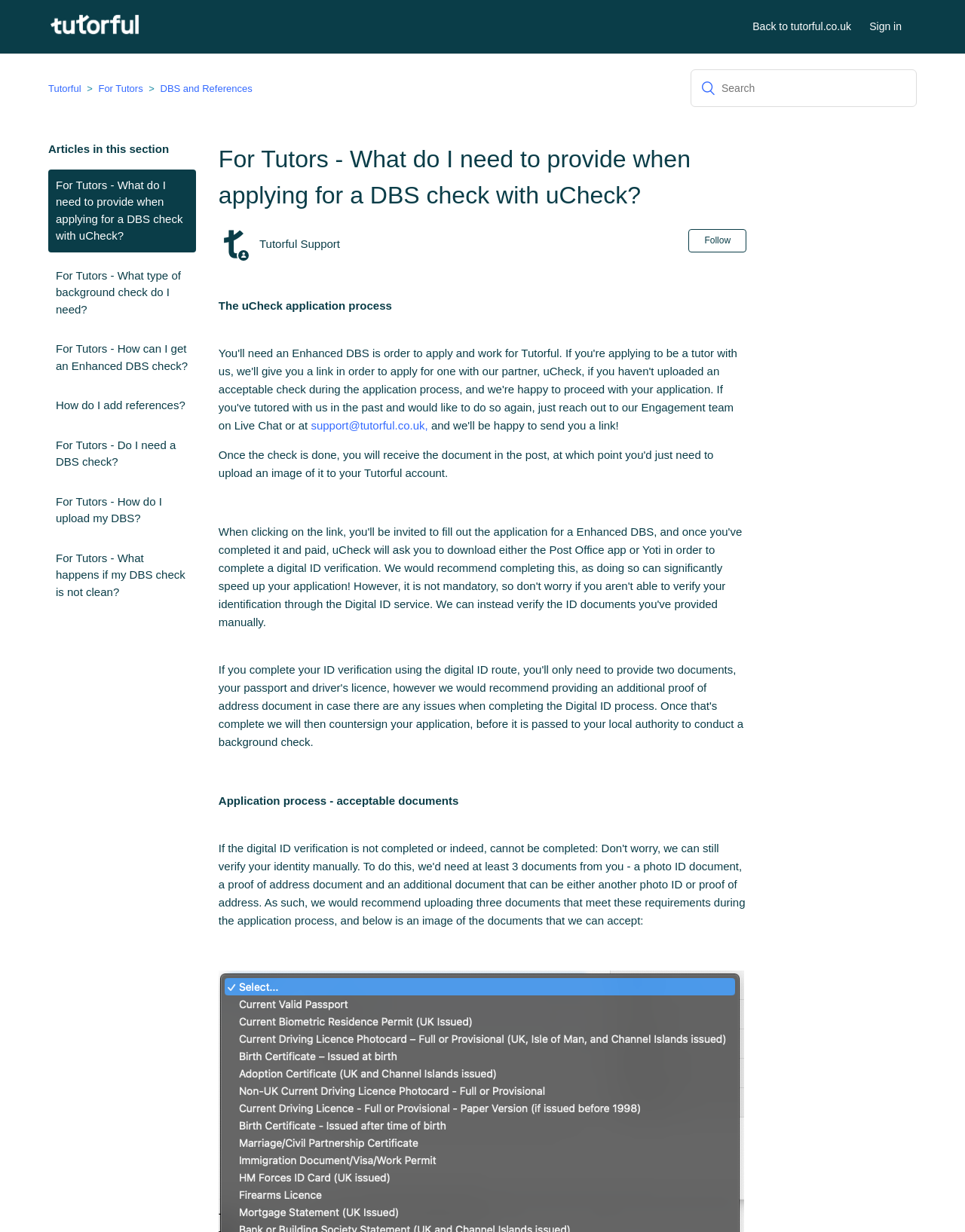What is the purpose of the uCheck application process?
Could you answer the question with a detailed and thorough explanation?

I inferred this by reading the text on the webpage, which mentions the uCheck application process in the context of applying for a DBS check to work for Tutorful.